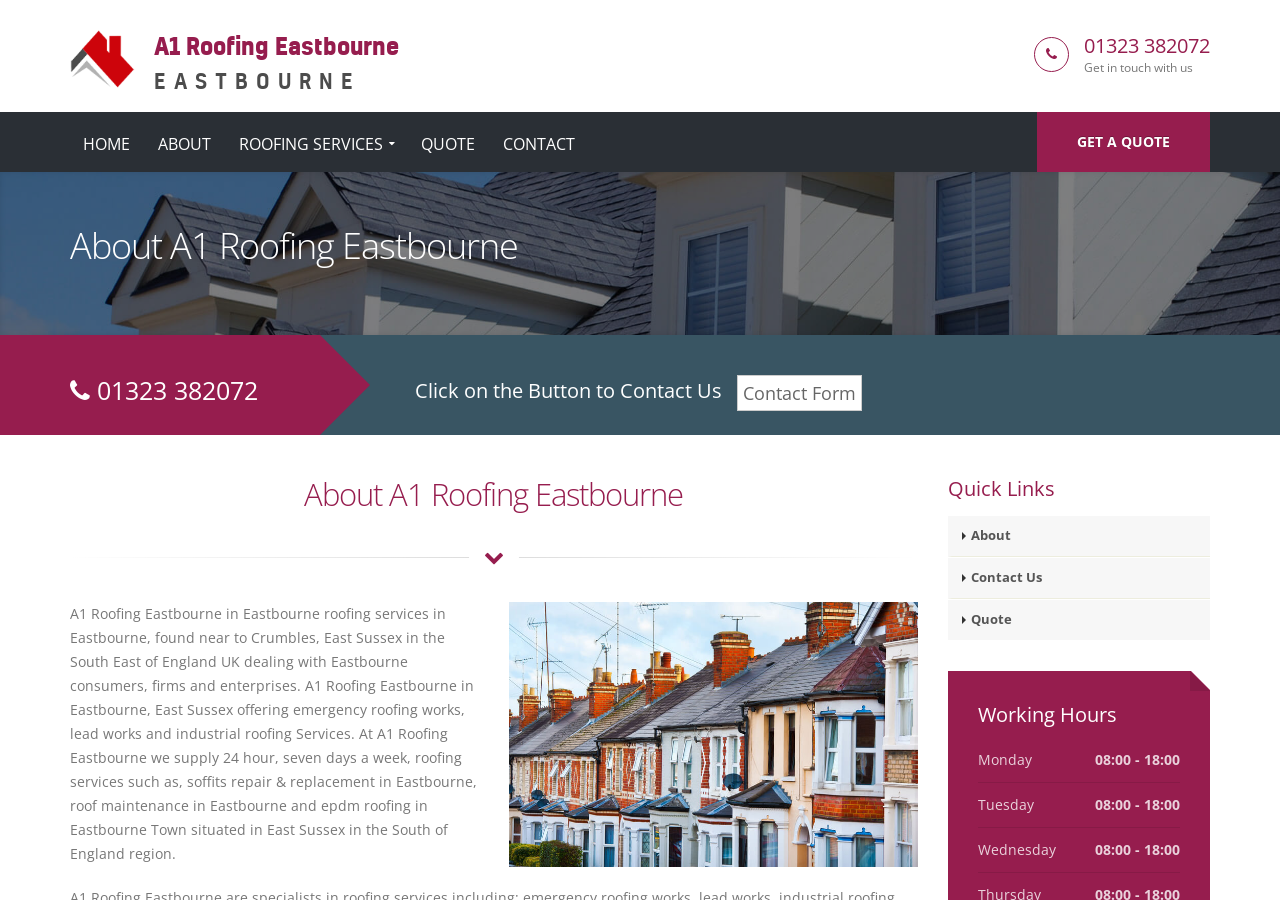What is the working hour on Monday?
Look at the image and provide a short answer using one word or a phrase.

08:00 - 18:00